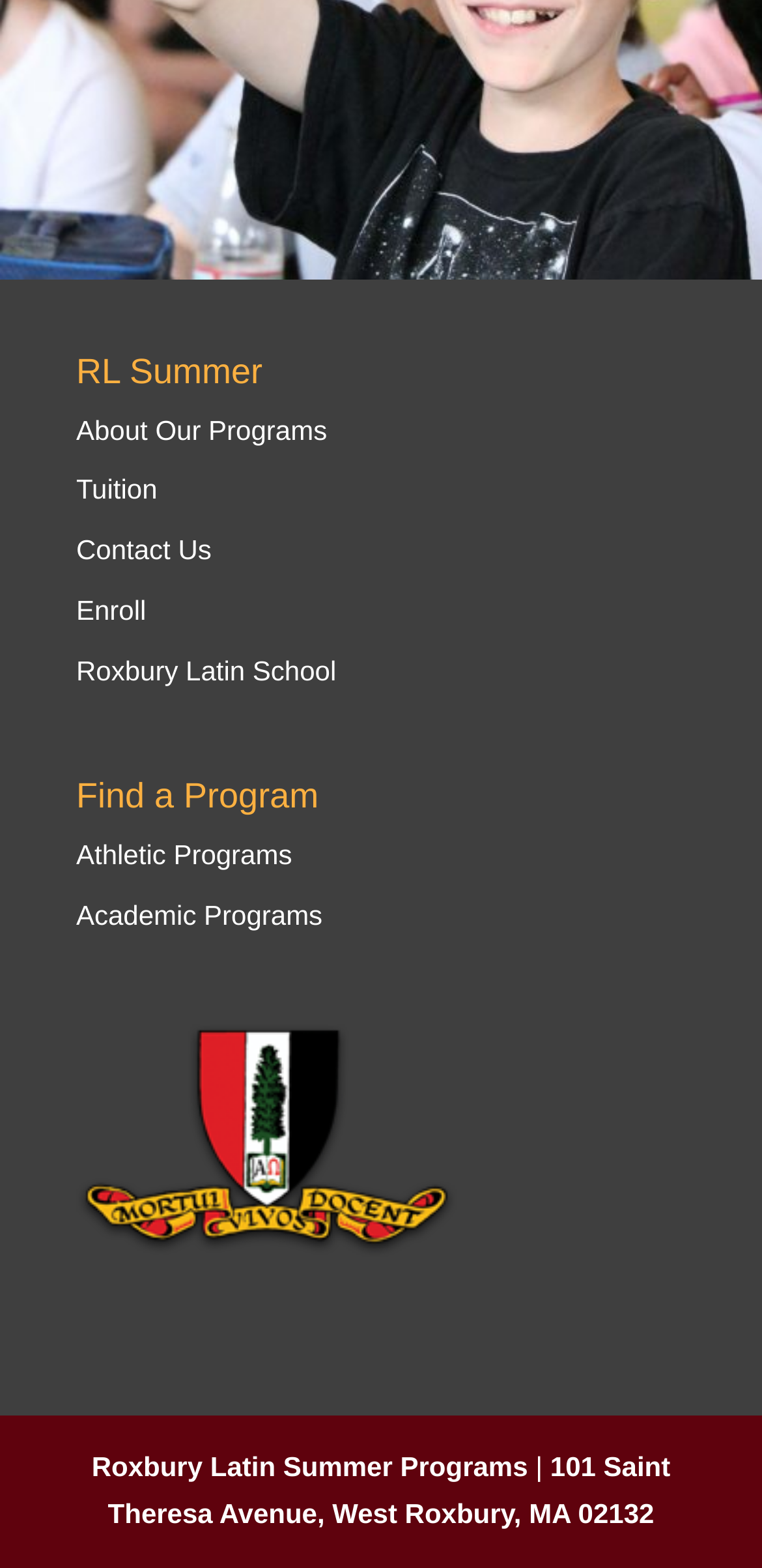What is the name of the summer program?
Provide an in-depth and detailed answer to the question.

I found the answer by looking at the heading 'RL Summer' which is located at the top of the webpage, indicating that it is the name of the summer program.